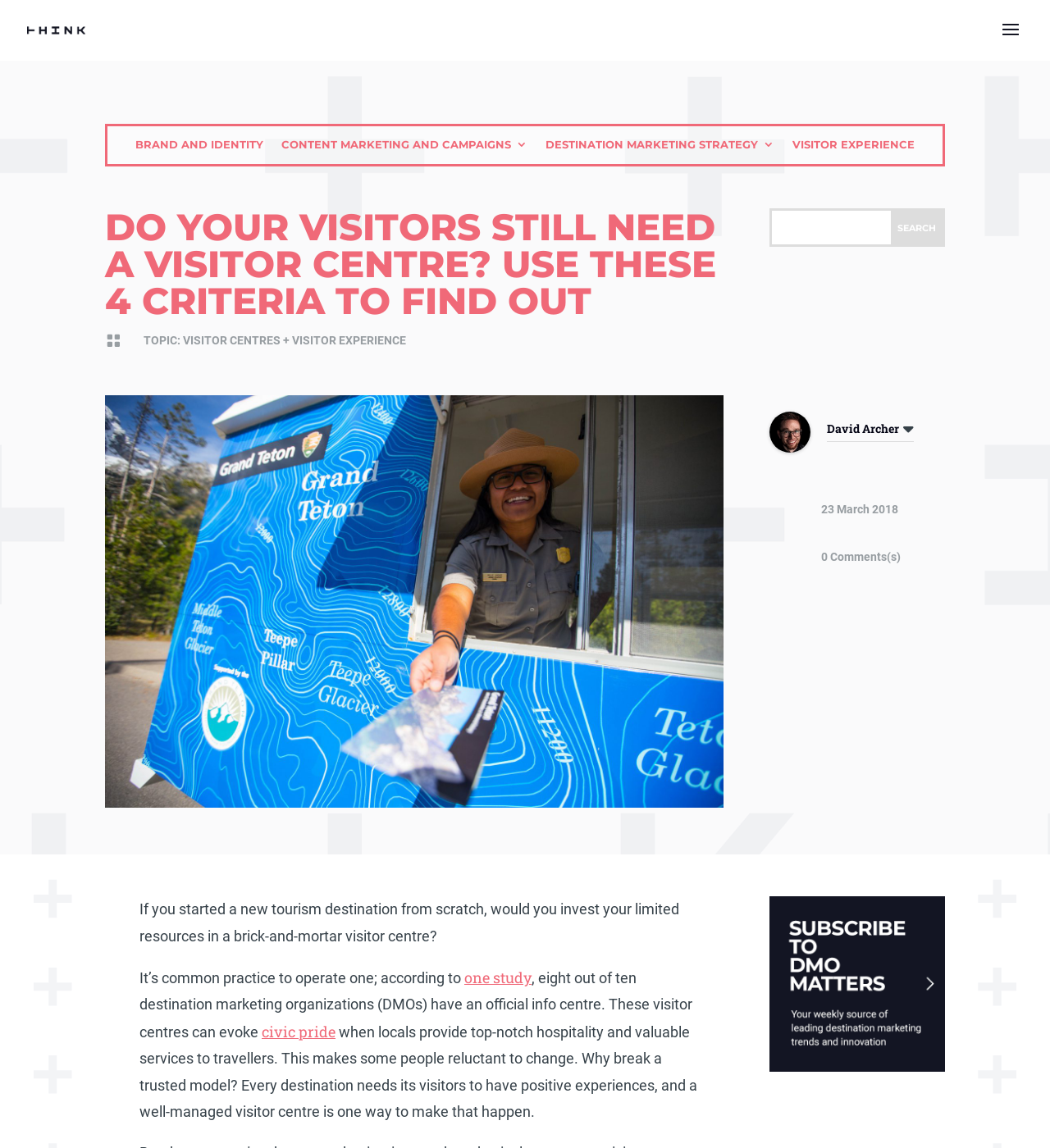Identify the bounding box coordinates of the clickable section necessary to follow the following instruction: "Explore destination marketing strategy". The coordinates should be presented as four float numbers from 0 to 1, i.e., [left, top, right, bottom].

[0.52, 0.12, 0.738, 0.136]